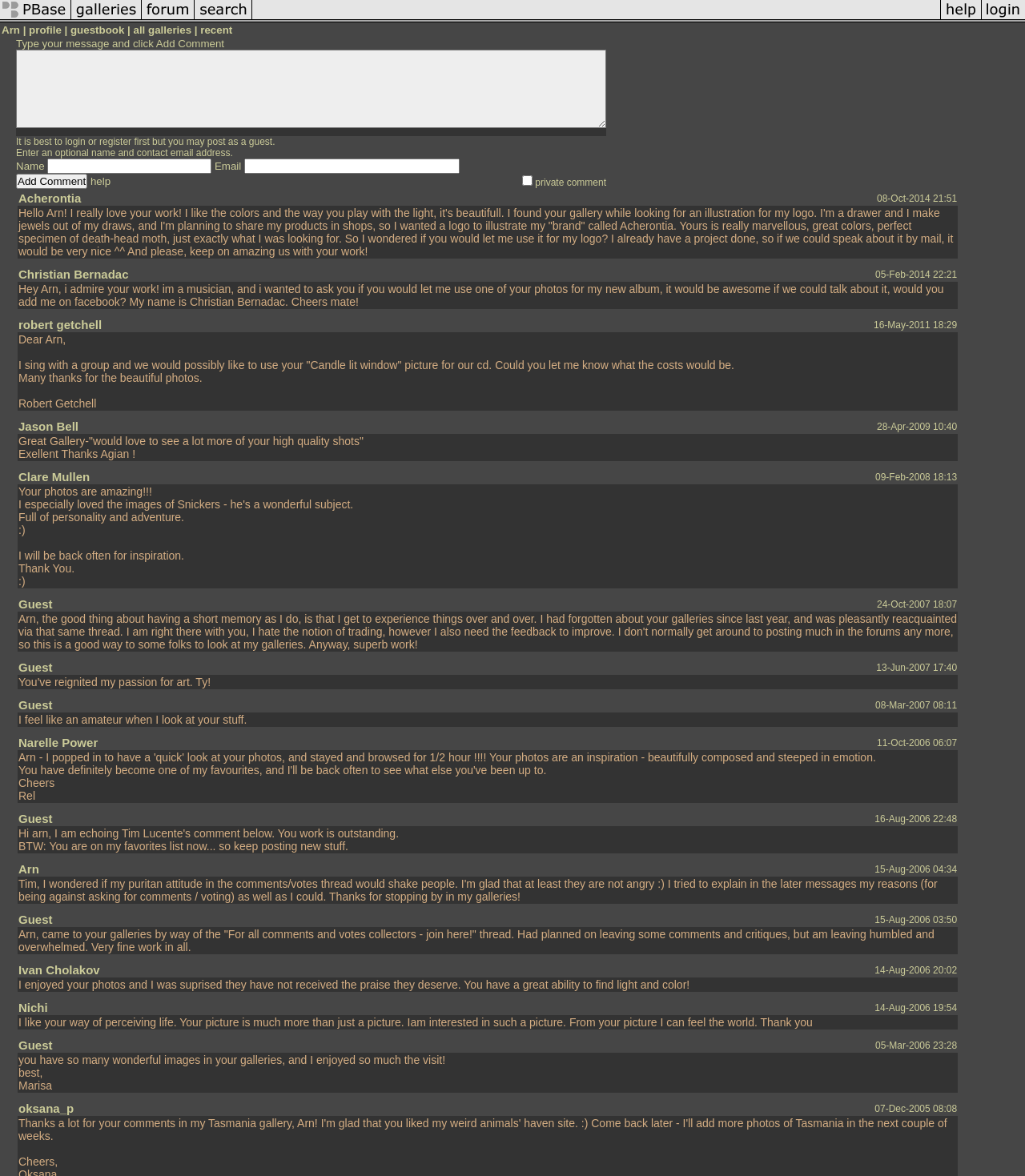Please give the bounding box coordinates of the area that should be clicked to fulfill the following instruction: "click login". The coordinates should be in the format of four float numbers from 0 to 1, i.e., [left, top, right, bottom].

[0.958, 0.011, 1.0, 0.021]